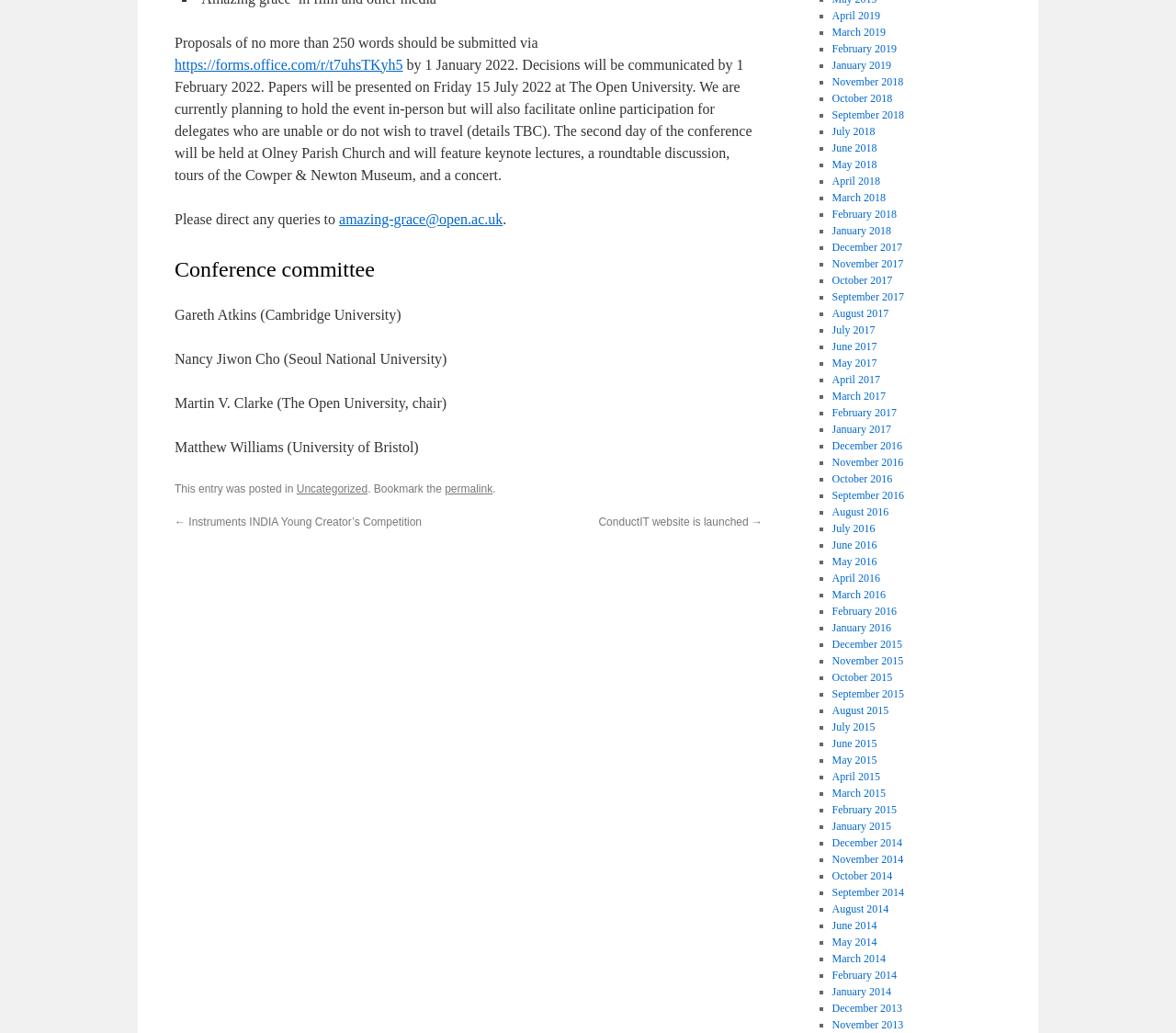Could you specify the bounding box coordinates for the clickable section to complete the following instruction: "submit a proposal"?

[0.148, 0.055, 0.343, 0.07]